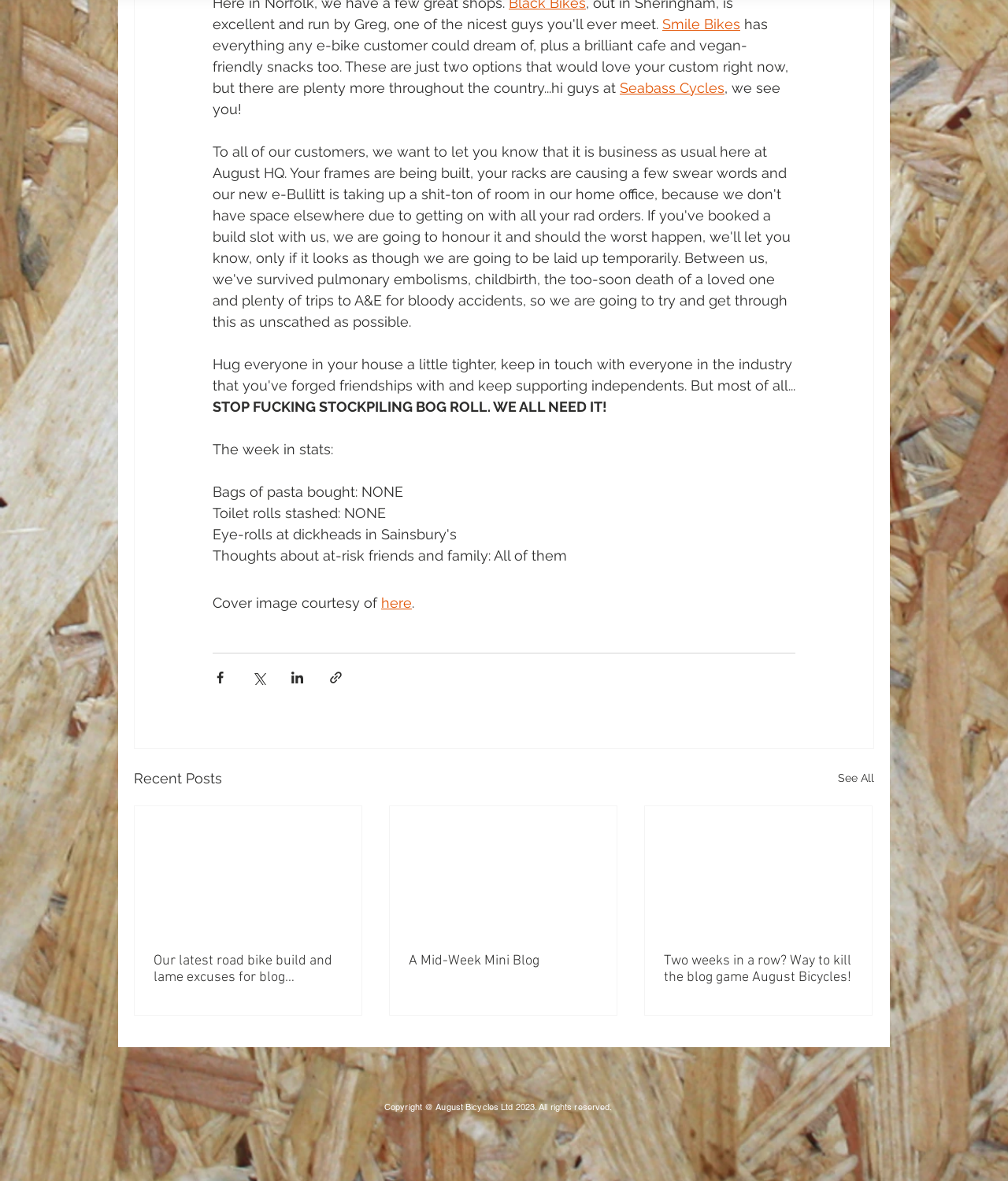What is the purpose of the buttons below the text 'STOP FUCKING STOCKPILING BOG ROLL. WE ALL NEED IT!'?
Look at the image and respond with a single word or a short phrase.

Share via social media